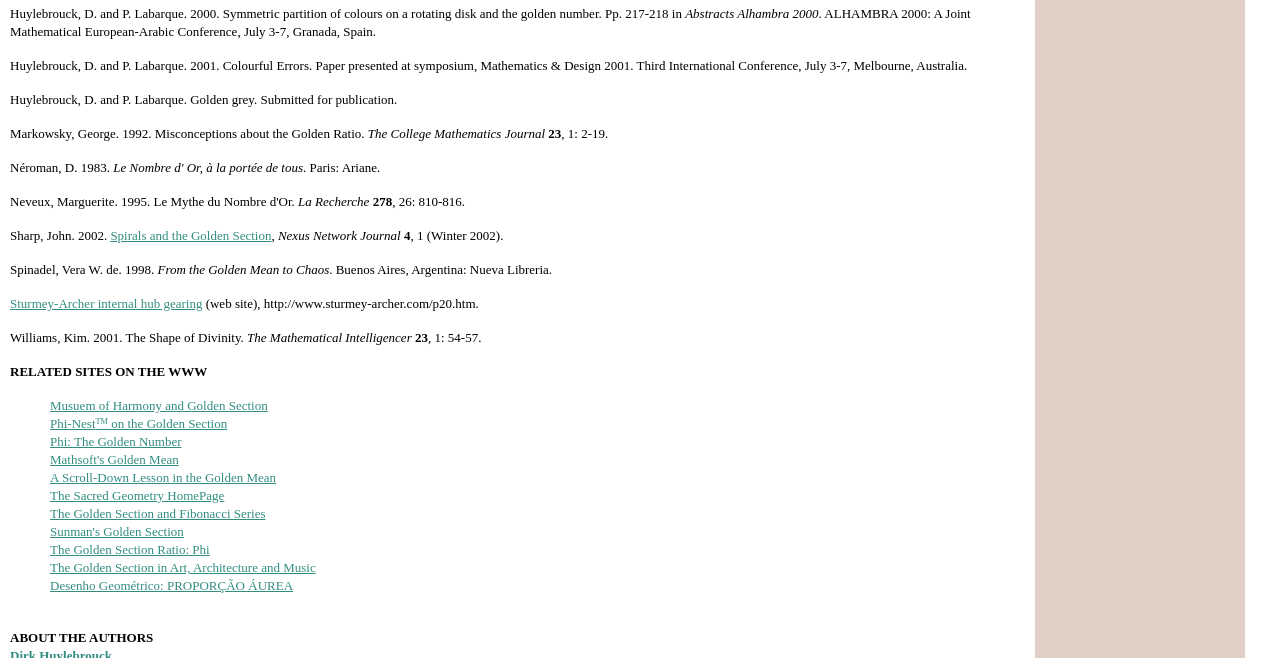Specify the bounding box coordinates of the area that needs to be clicked to achieve the following instruction: "Visit the website 'Musuem of Harmony and Golden Section'".

[0.039, 0.601, 0.209, 0.627]